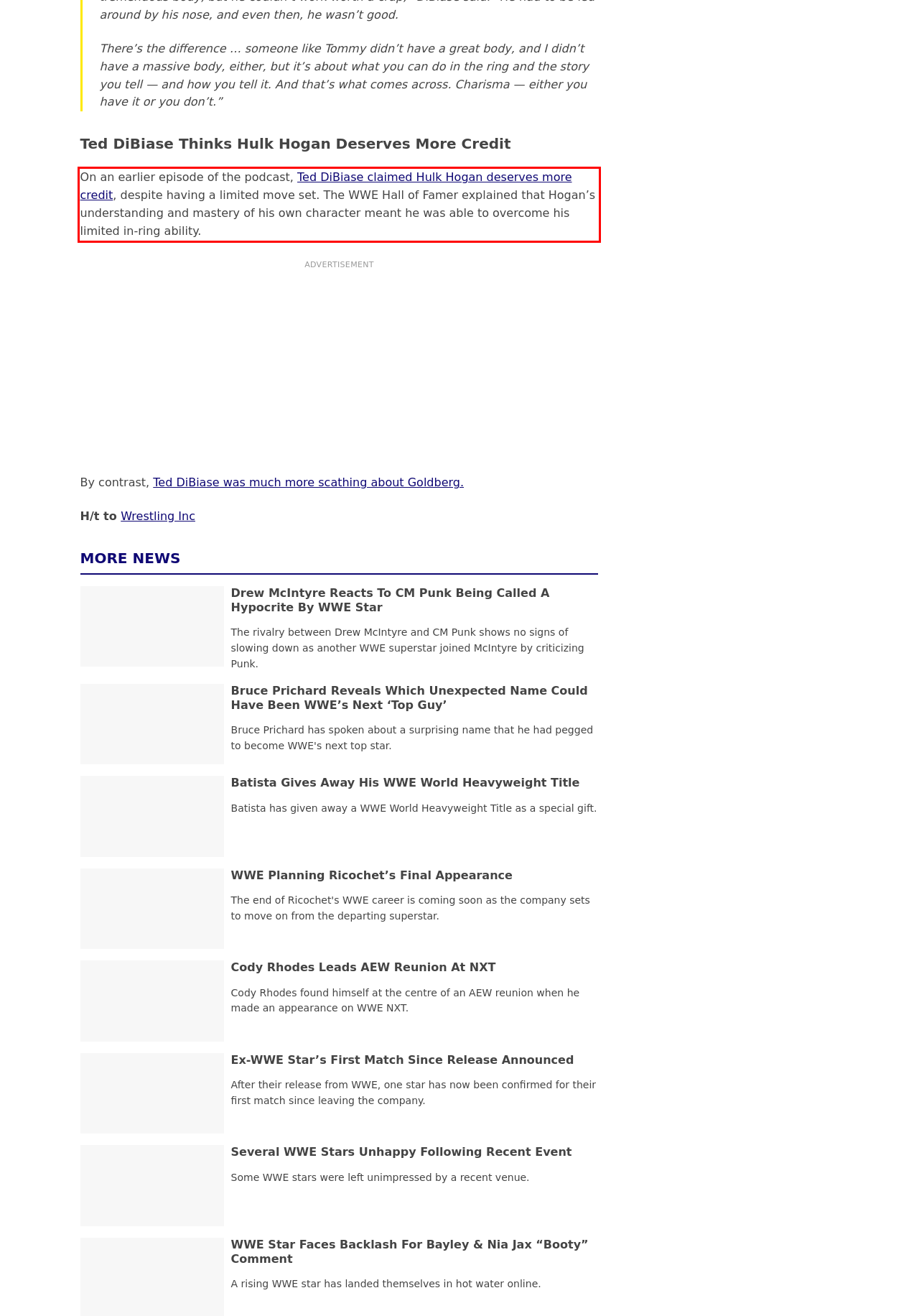Perform OCR on the text inside the red-bordered box in the provided screenshot and output the content.

On an earlier episode of the podcast, Ted DiBiase claimed Hulk Hogan deserves more credit, despite having a limited move set. The WWE Hall of Famer explained that Hogan’s understanding and mastery of his own character meant he was able to overcome his limited in-ring ability.